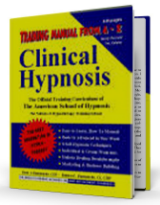Please provide a one-word or phrase answer to the question: 
How long has the expertise behind the manual been developed?

Over two decades